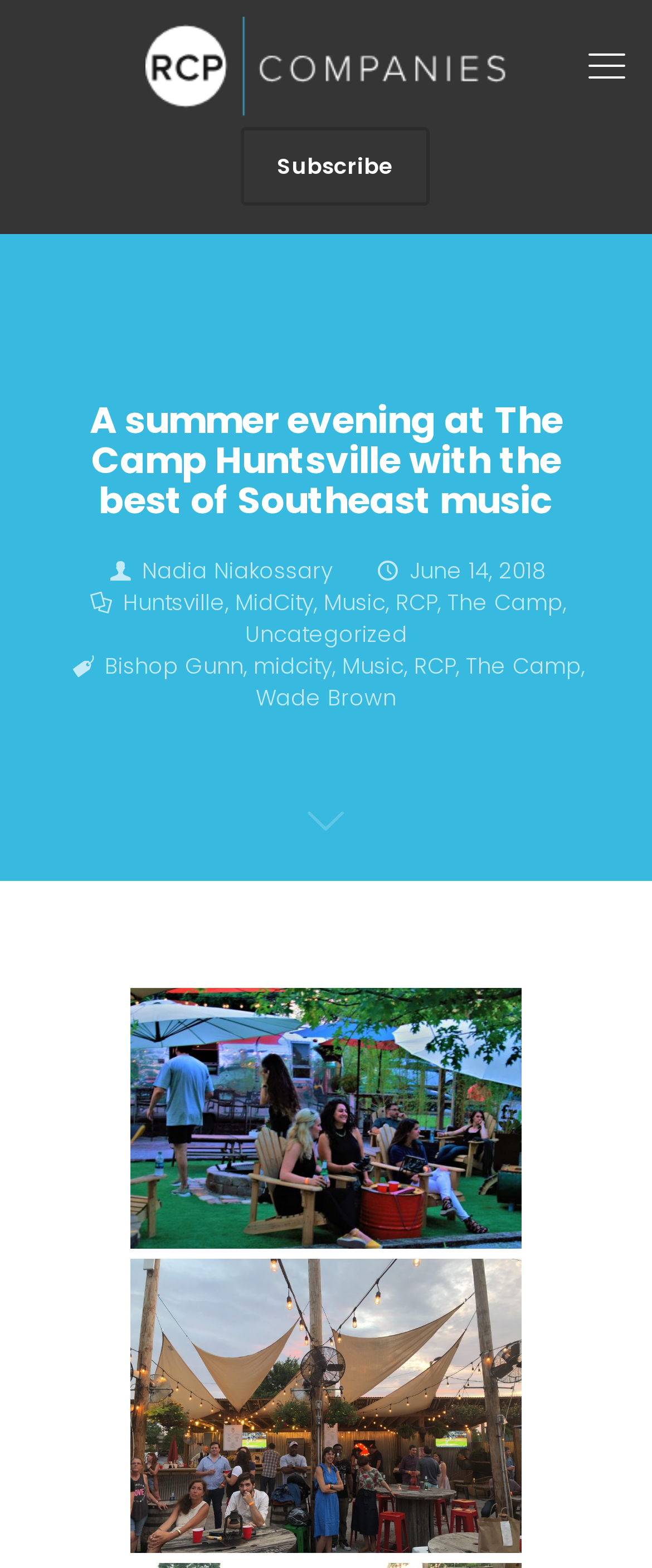Deliver a detailed narrative of the webpage's visual and textual elements.

The webpage appears to be an event page for "A summer evening at The Camp Huntsville with the best of Southeast music" organized by RCP Companies. At the top left corner, there is an RCP logo. On the top right corner, there are three links: a Facebook icon, a "Subscribe" button, and another link.

Below the top section, there is a main heading that reads "A summer evening at The Camp Huntsville with the best of Southeast music". Underneath the heading, there are several links and text elements arranged horizontally. These include links to "Nadia Niakossary", "Huntsville", "MidCity", "Music", "RCP", and "The Camp", separated by commas.

Further down, there are more links and text elements, including "Bishop Gunn", "midcity", "Music", "RCP", and "The Camp", again separated by commas. Below this section, there is a link to "Wade Brown".

The main content of the page is divided into two sections, each containing a description list with a single term. The first section has a link to "The Camp" with an accompanying image, while the second section has an empty link.